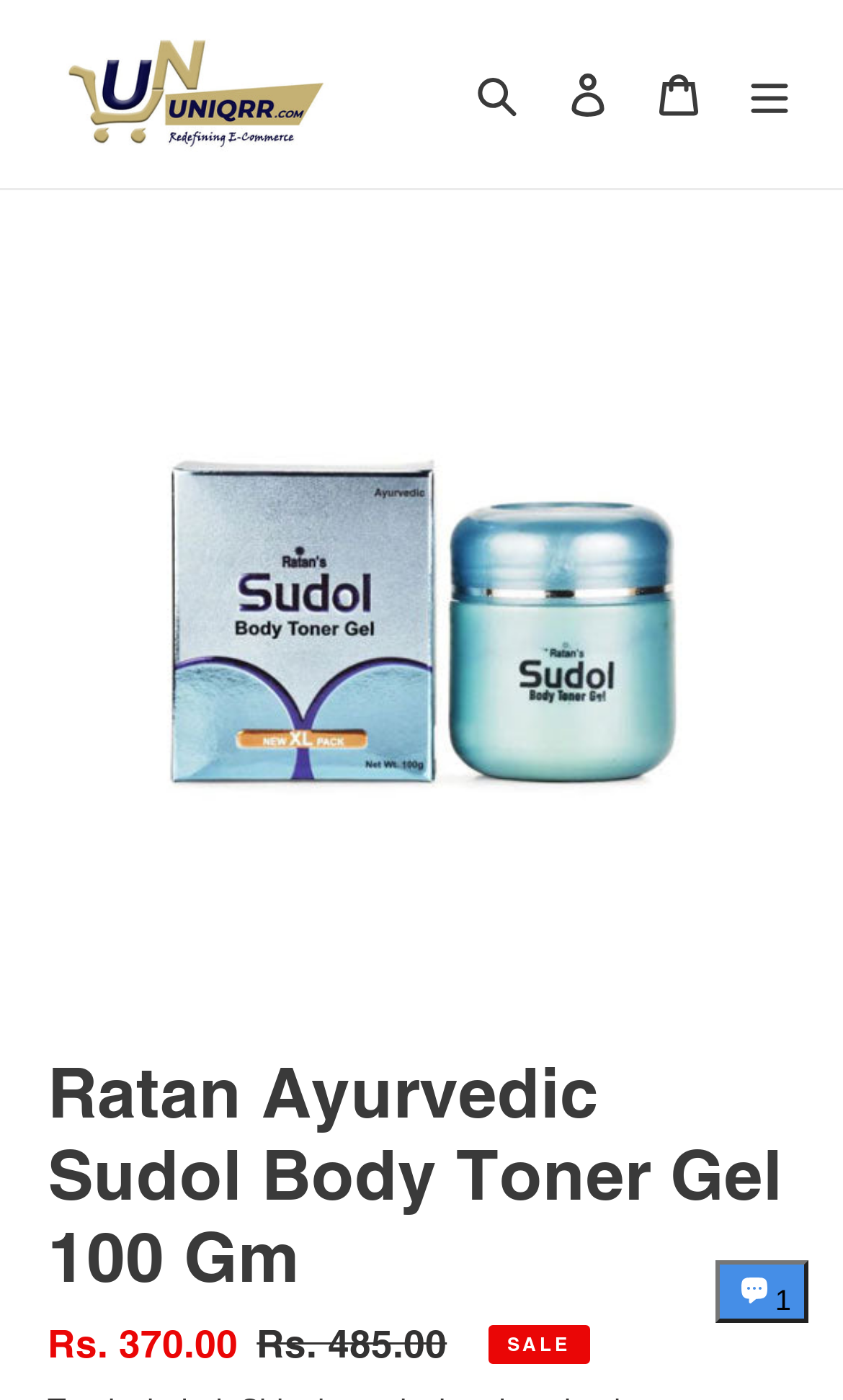What is the original price of the Sudol Body Toner Gel?
By examining the image, provide a one-word or phrase answer.

Rs. 485.00